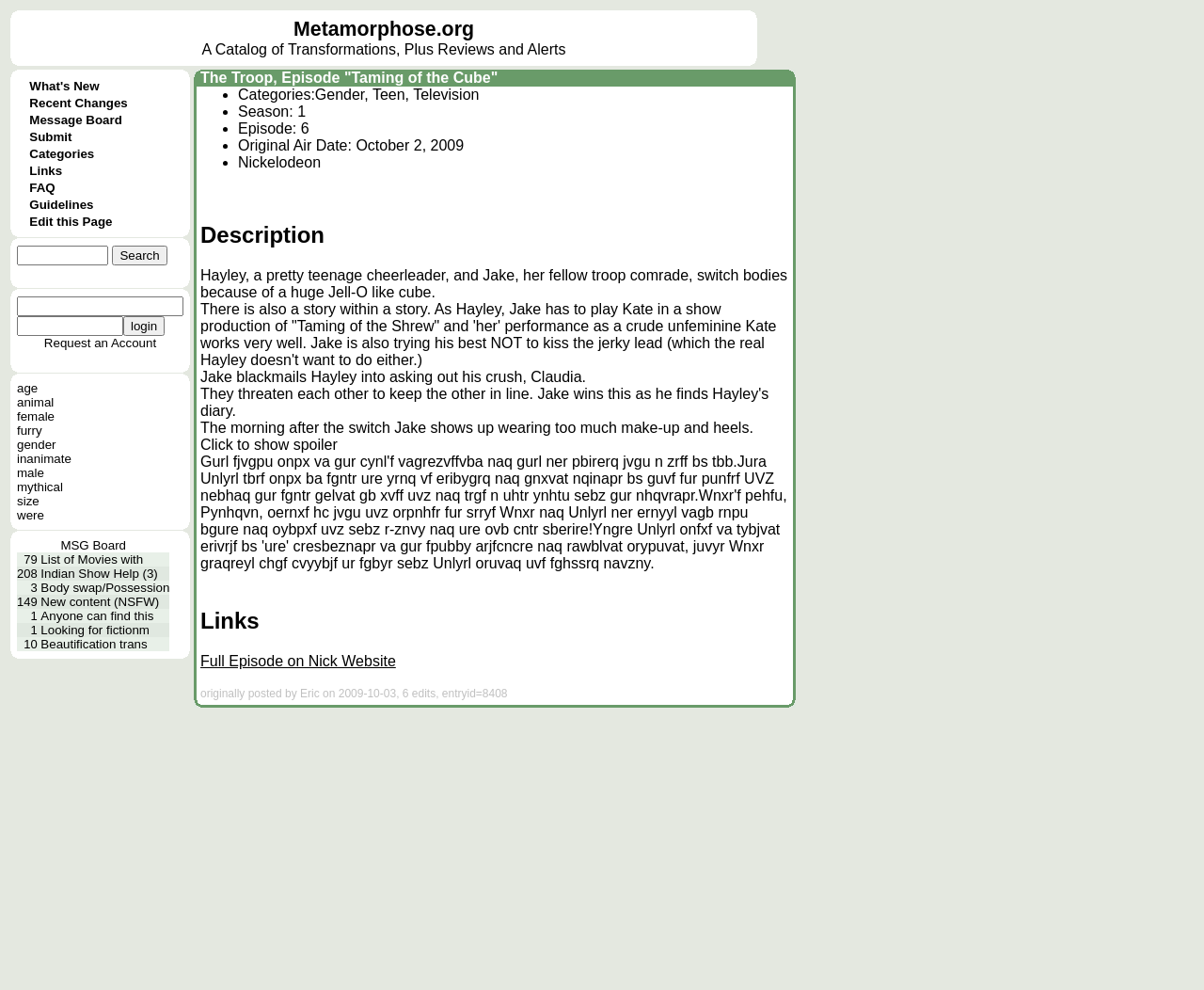What is the layout of the main categories section?
Look at the screenshot and give a one-word or phrase answer.

Table with multiple rows and columns